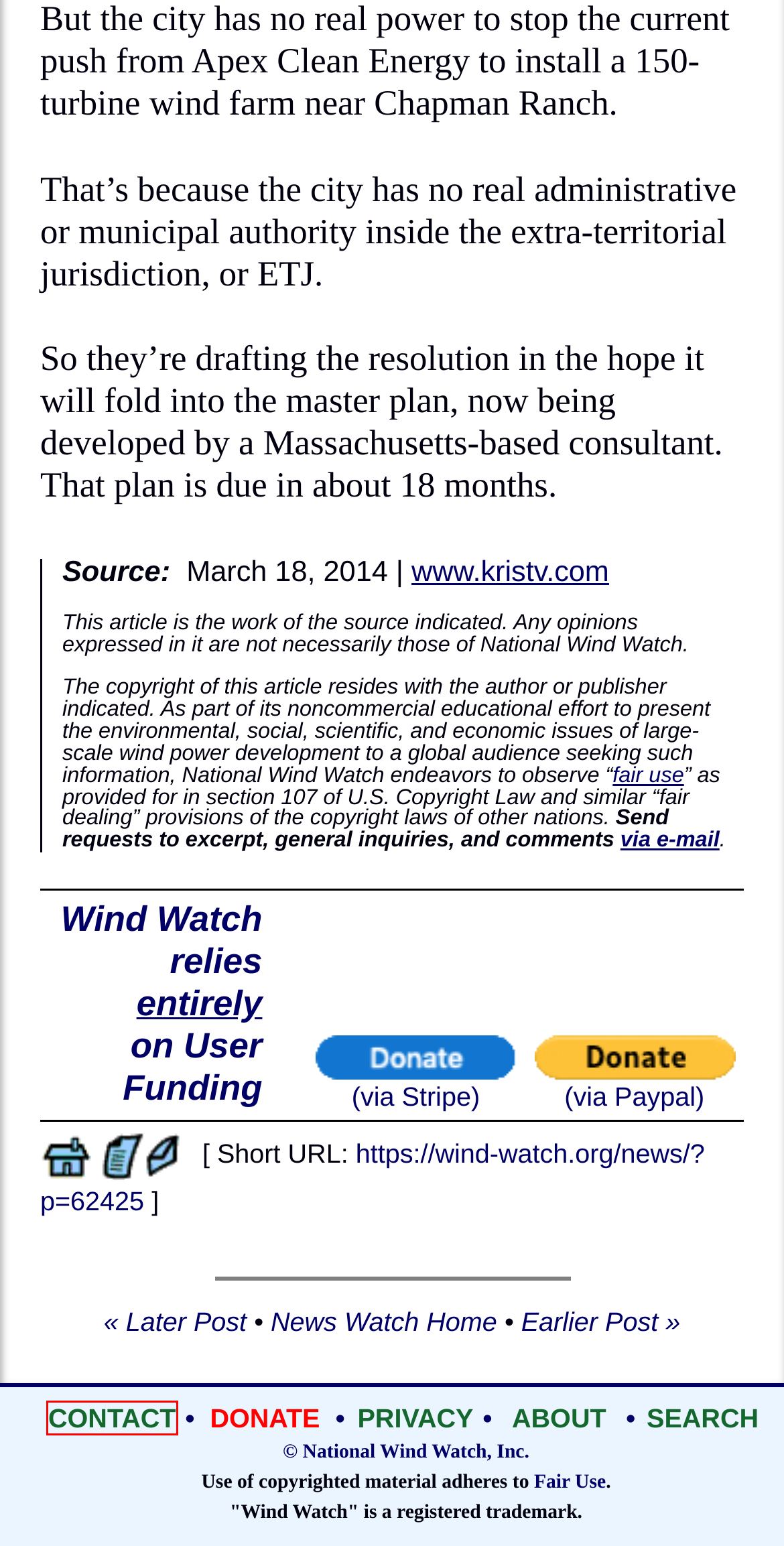Review the screenshot of a webpage which includes a red bounding box around an element. Select the description that best fits the new webpage once the element in the bounding box is clicked. Here are the candidates:
A. National Wind Watch | About Us
B. Donate
C. National Wind Watch | Privacy
D. National Wind Watch | Donate
E. National Wind Watch | Contact
F. Stripe Checkout
G. National Wind Watch: Wind Energy News  » Corpus Christi mulls anti-wind turbine resolution » Print
H. National Wind Watch | Fair Use

E